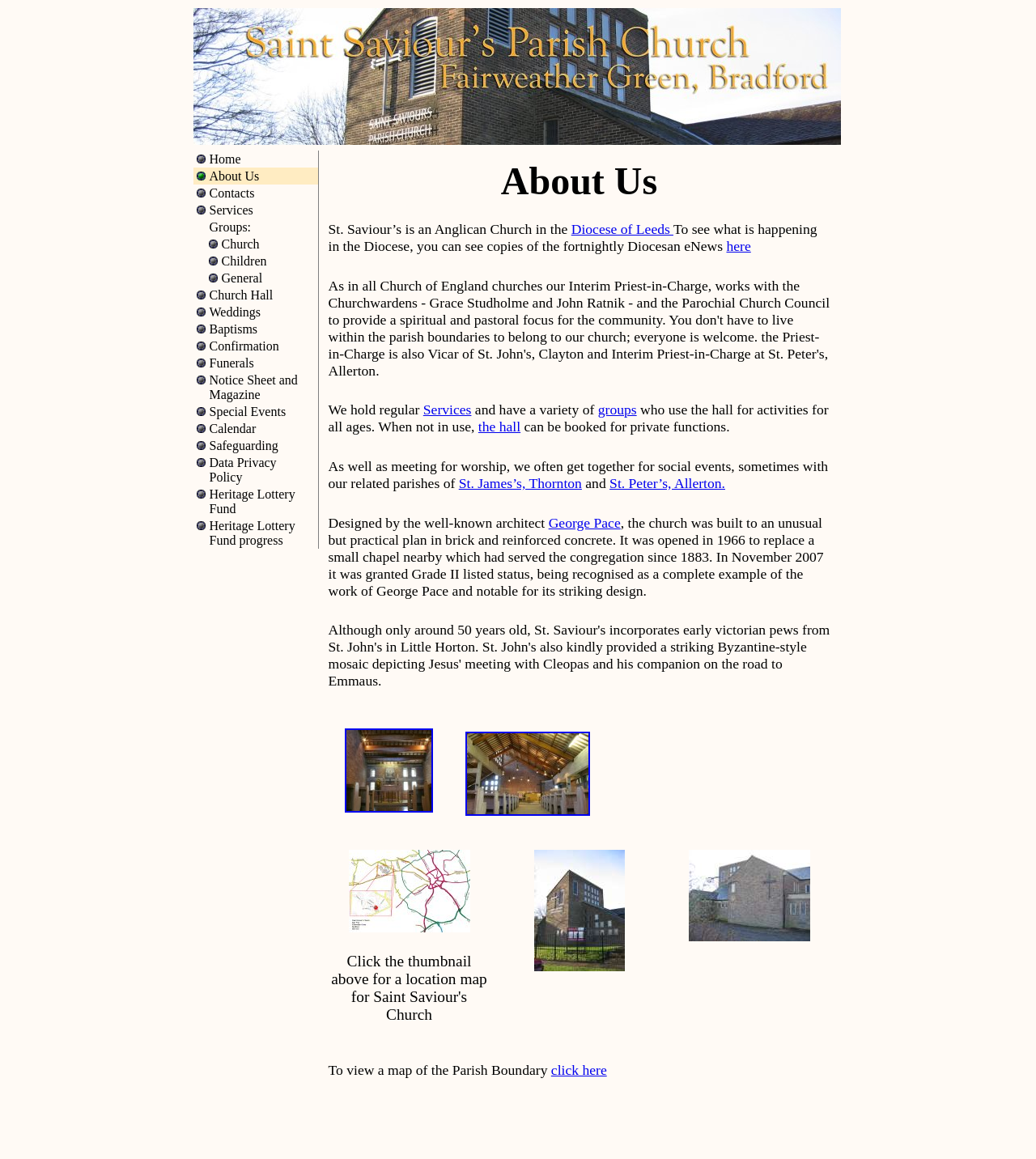Identify the bounding box coordinates of the specific part of the webpage to click to complete this instruction: "View the location map for Saint Saviour's Church".

[0.336, 0.794, 0.454, 0.808]